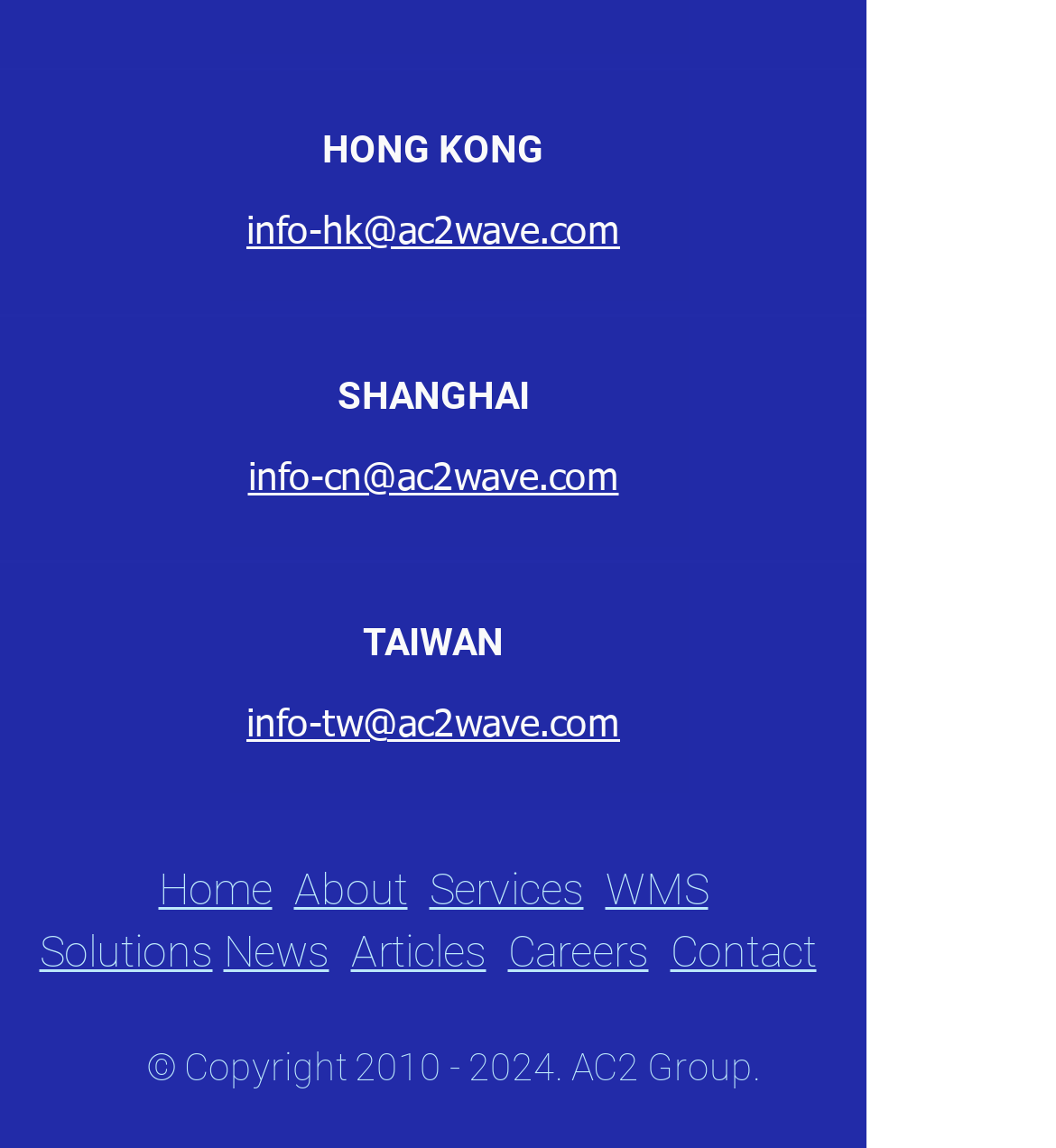Locate the bounding box coordinates of the clickable part needed for the task: "View 'News'".

[0.212, 0.807, 0.312, 0.851]